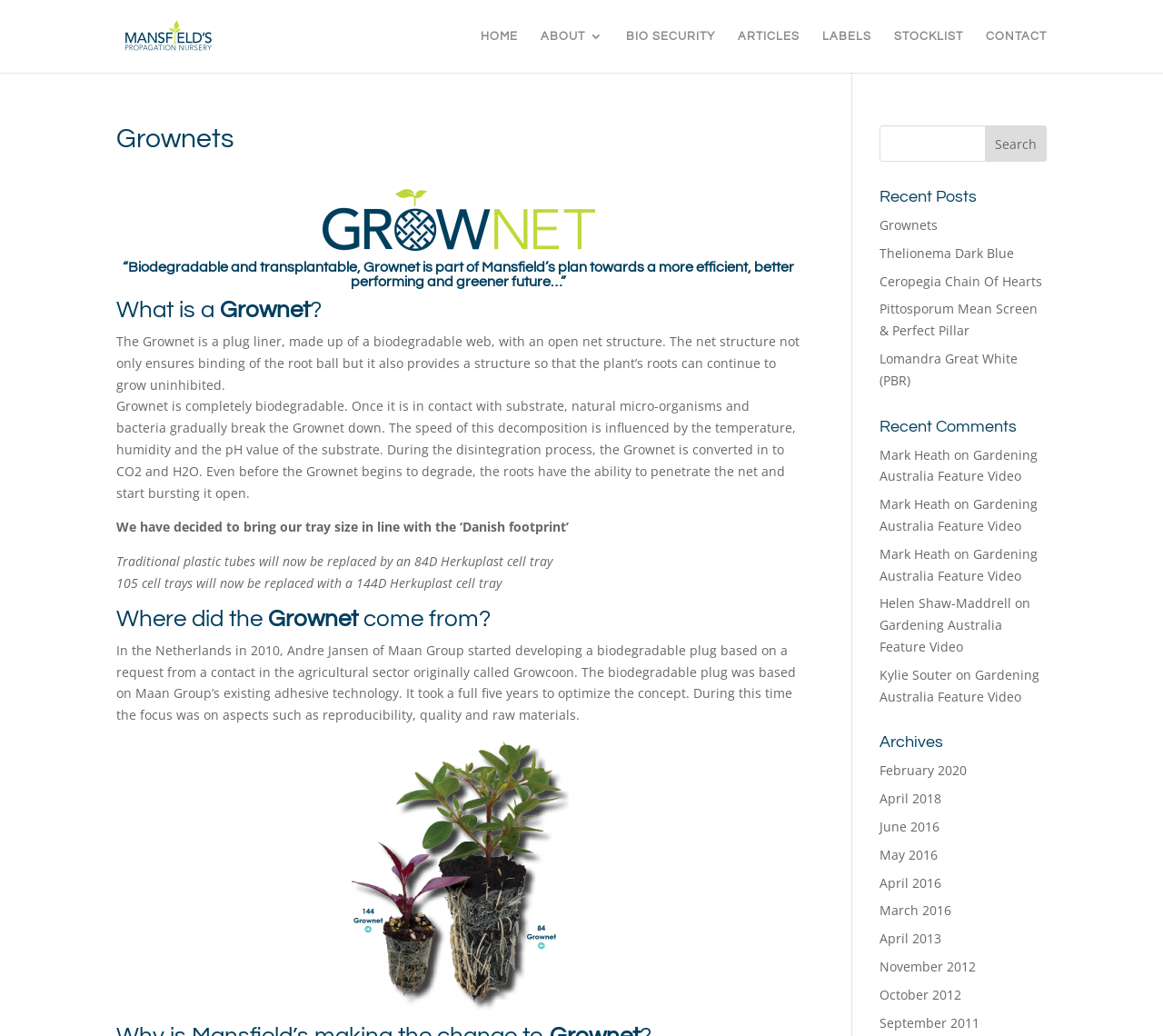Craft a detailed narrative of the webpage's structure and content.

The webpage is about Grownets, a biodegradable and transplantable product from Mansfield's Propagation Nursery. At the top, there is a logo and a navigation menu with links to HOME, ABOUT, BIO SECURITY, ARTICLES, LABELS, STOCKLIST, and CONTACT. Below the navigation menu, there is a heading "Grownets" followed by a brief description of the product. 

The main content of the webpage is divided into sections. The first section explains what a Grownet is, describing its biodegradable web structure and how it allows plant roots to grow uninhibited. The next section discusses the decomposition process of the Grownet, which is influenced by temperature, humidity, and pH value of the substrate. 

Further down, there is a section about the tray size, which has been standardized to the "Danish footprint" and replaced traditional plastic tubes with biodegradable cell trays. 

The webpage also has a section about the origin of the Grownet, which was developed in the Netherlands in 2010 by Andre Jansen of Maan Group. 

On the right side of the webpage, there is a search bar with a search button. Below the search bar, there are sections for Recent Posts, Recent Comments, and Archives, which contain links to various articles and blog posts.